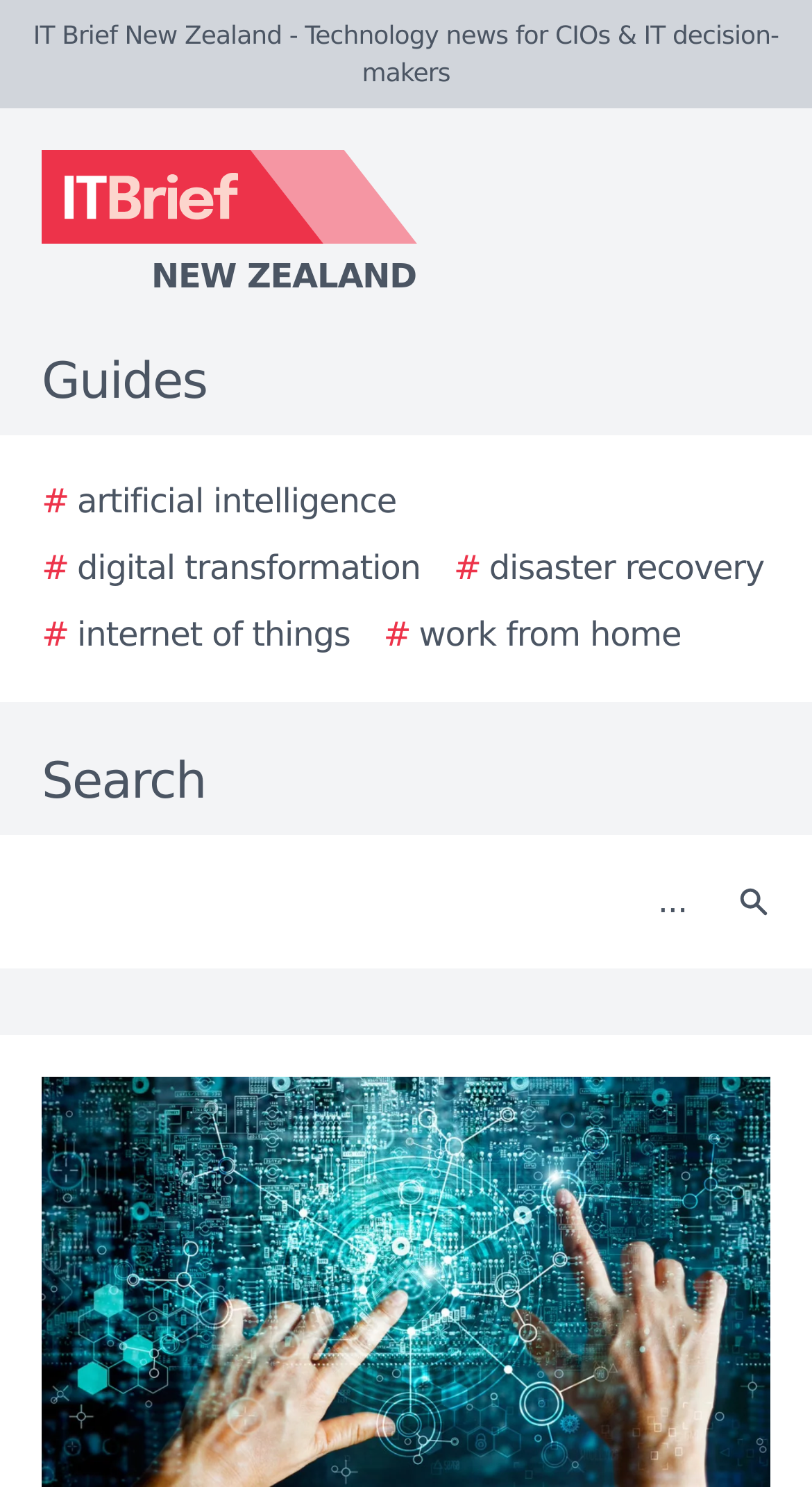Using the provided element description "aria-label="Search" name="search" placeholder="..."", determine the bounding box coordinates of the UI element.

[0.021, 0.57, 0.877, 0.637]